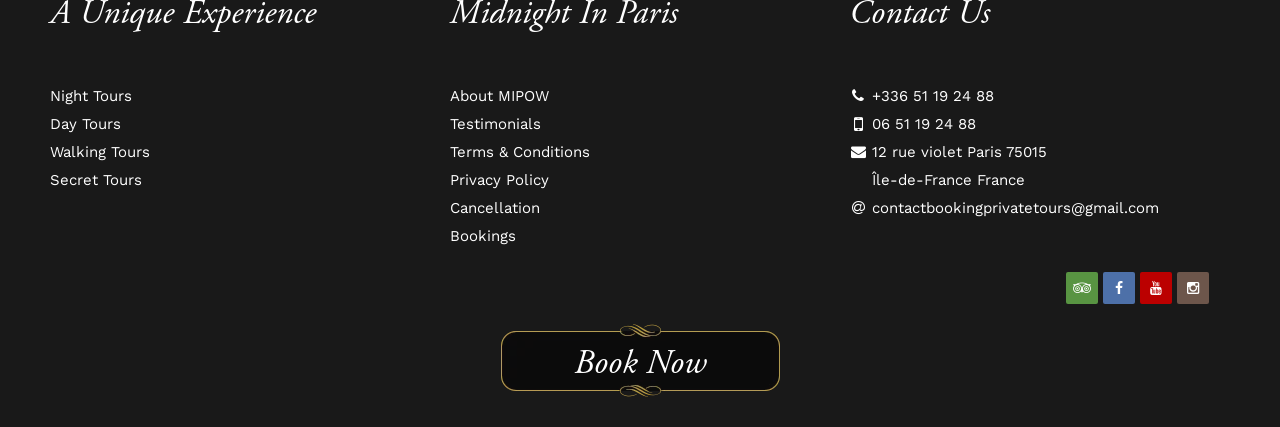Locate the bounding box coordinates of the area you need to click to fulfill this instruction: 'Click on Night Tours'. The coordinates must be in the form of four float numbers ranging from 0 to 1: [left, top, right, bottom].

[0.039, 0.204, 0.103, 0.246]